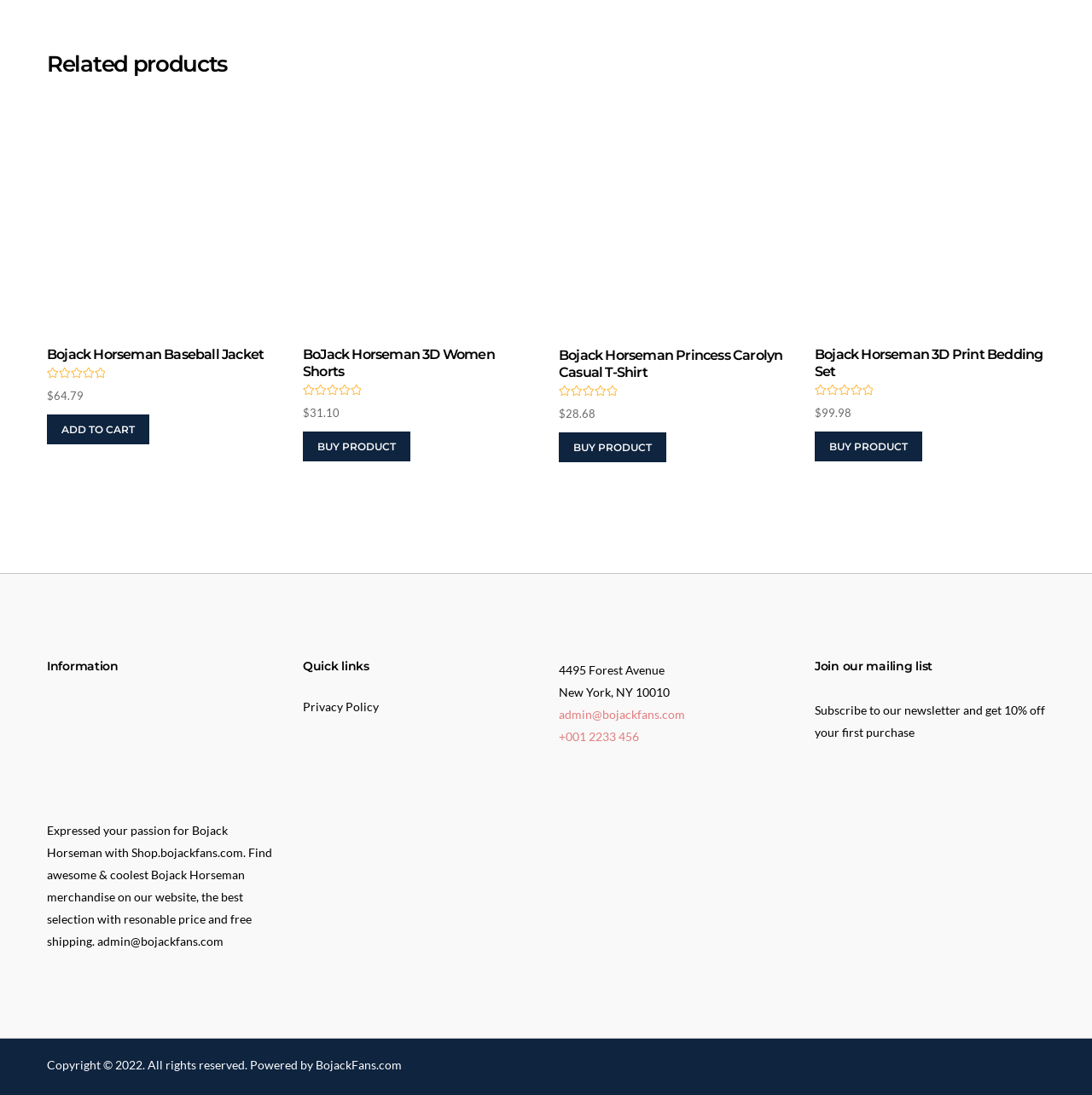Provide the bounding box coordinates for the UI element that is described by this text: "Chinese BridgeDelegation Online 汉语桥团组在线体验平台". The coordinates should be in the form of four float numbers between 0 and 1: [left, top, right, bottom].

None